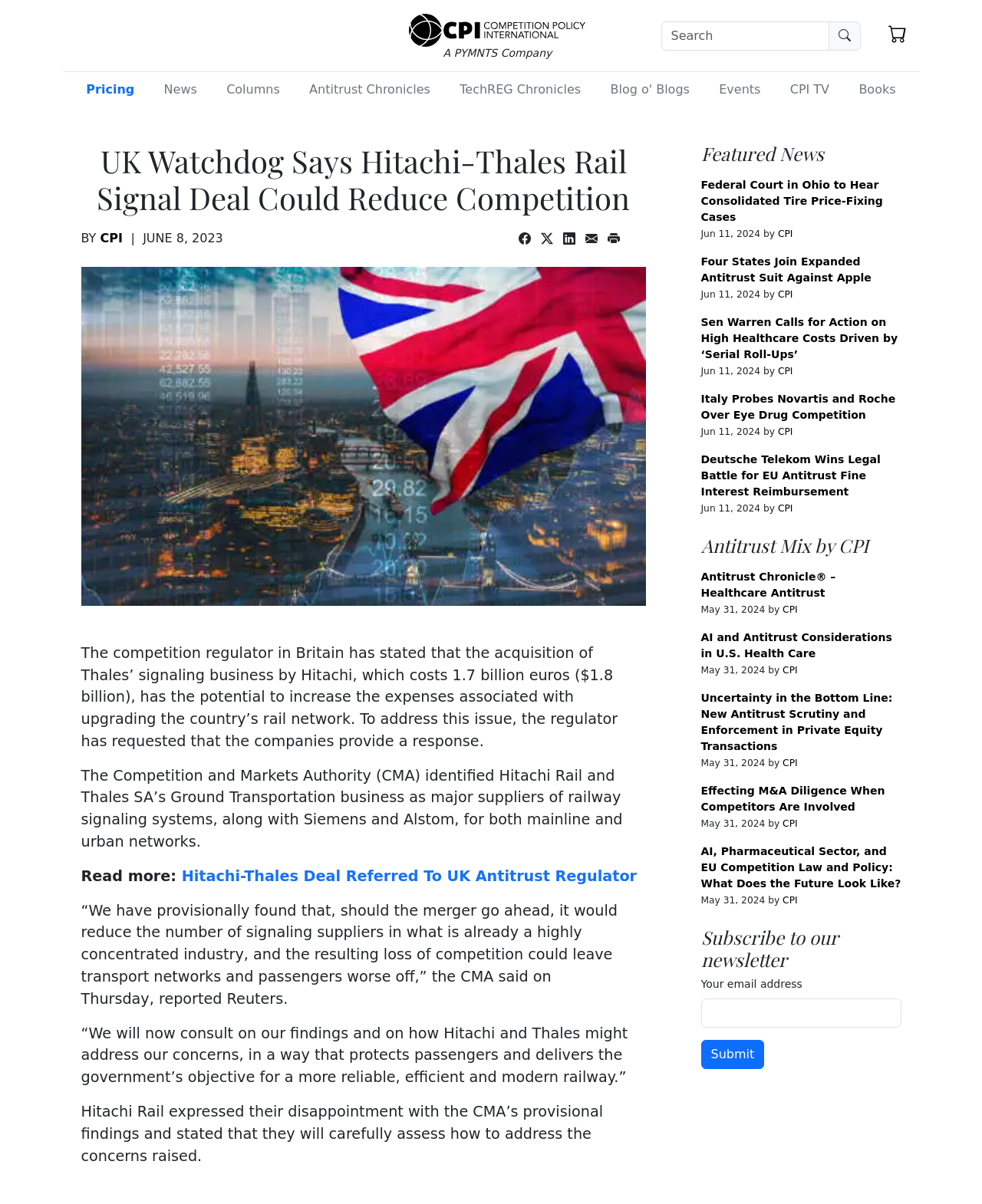Please identify the bounding box coordinates of the clickable area that will allow you to execute the instruction: "Read more about Hitachi-Thales Deal".

[0.185, 0.72, 0.649, 0.735]